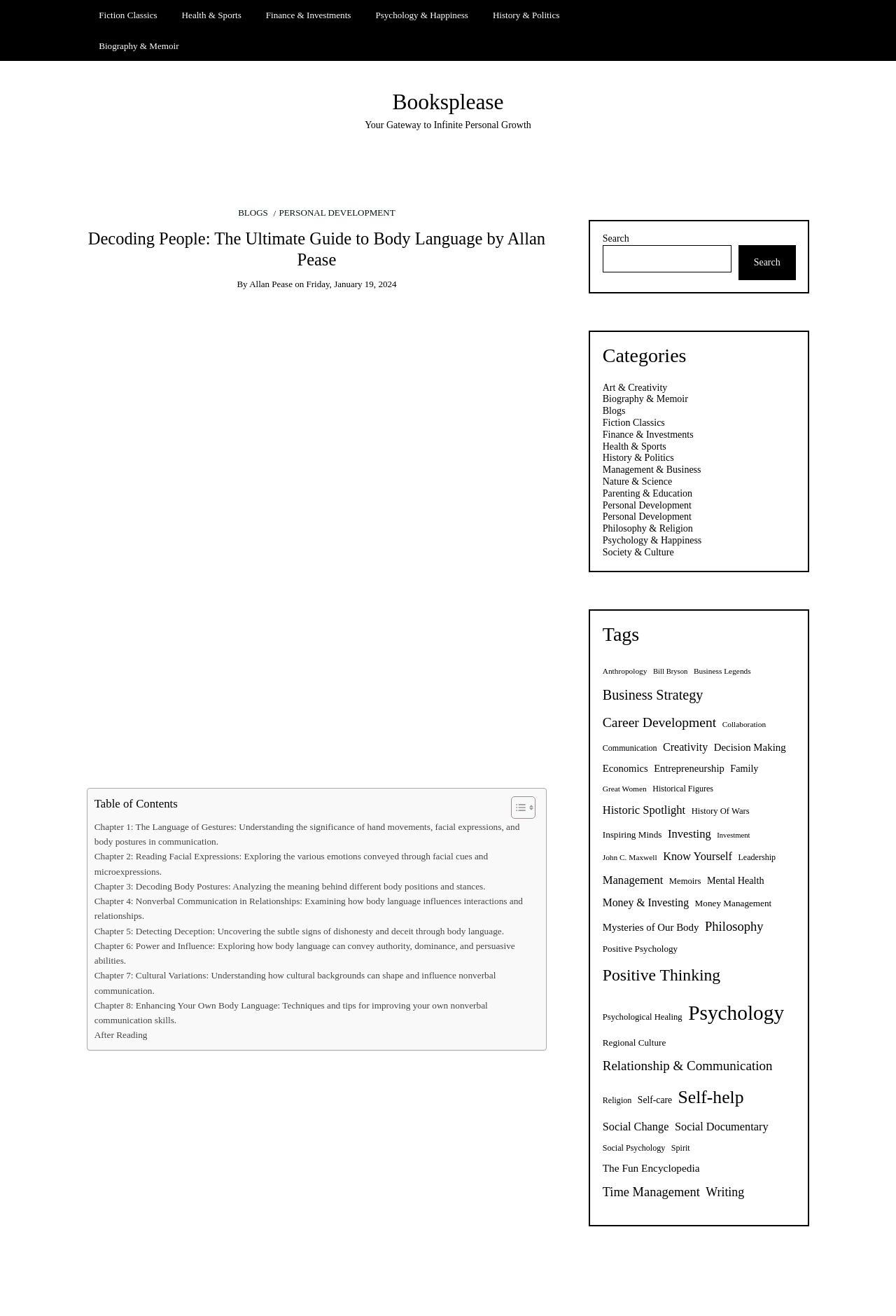Identify the bounding box coordinates of the area you need to click to perform the following instruction: "Read the chapter 1 of the book".

[0.105, 0.418, 0.594, 0.441]